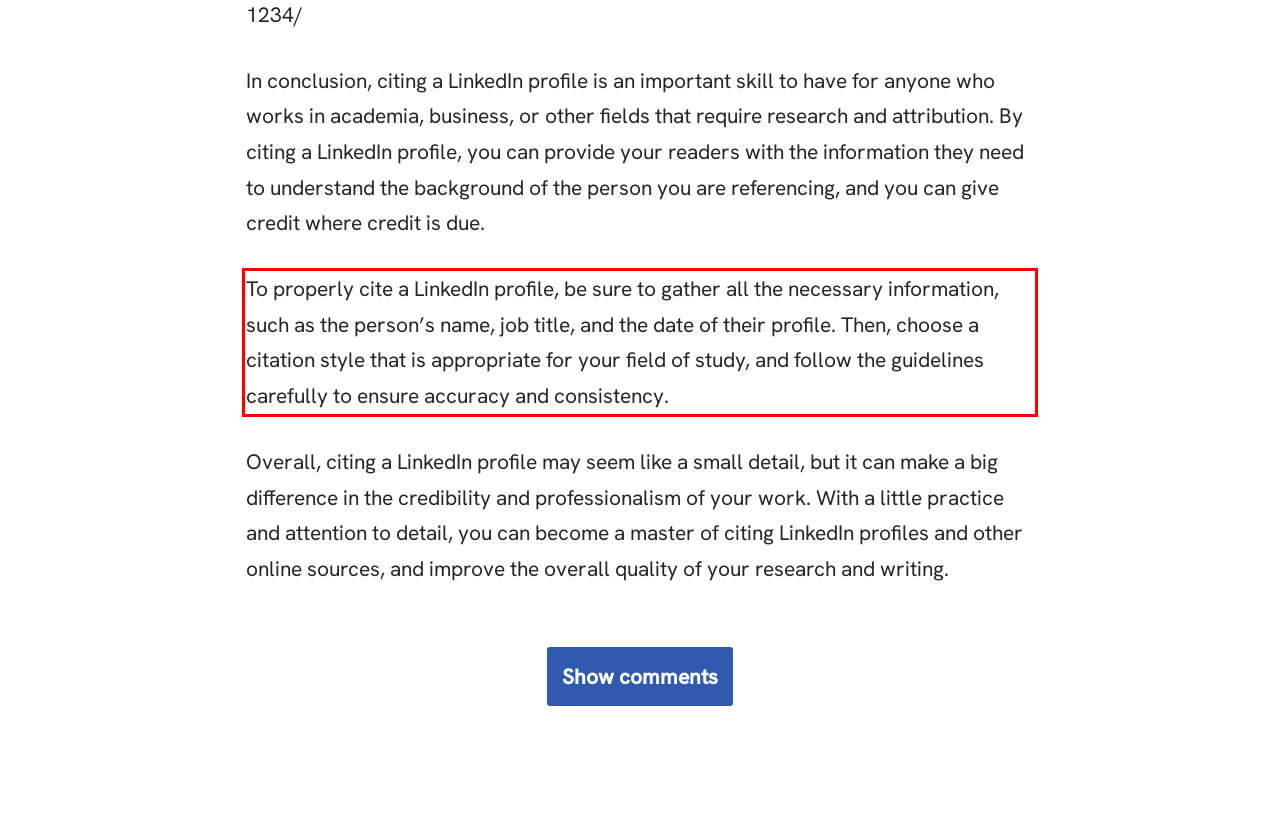You are presented with a webpage screenshot featuring a red bounding box. Perform OCR on the text inside the red bounding box and extract the content.

To properly cite a LinkedIn profile, be sure to gather all the necessary information, such as the person’s name, job title, and the date of their profile. Then, choose a citation style that is appropriate for your field of study, and follow the guidelines carefully to ensure accuracy and consistency.